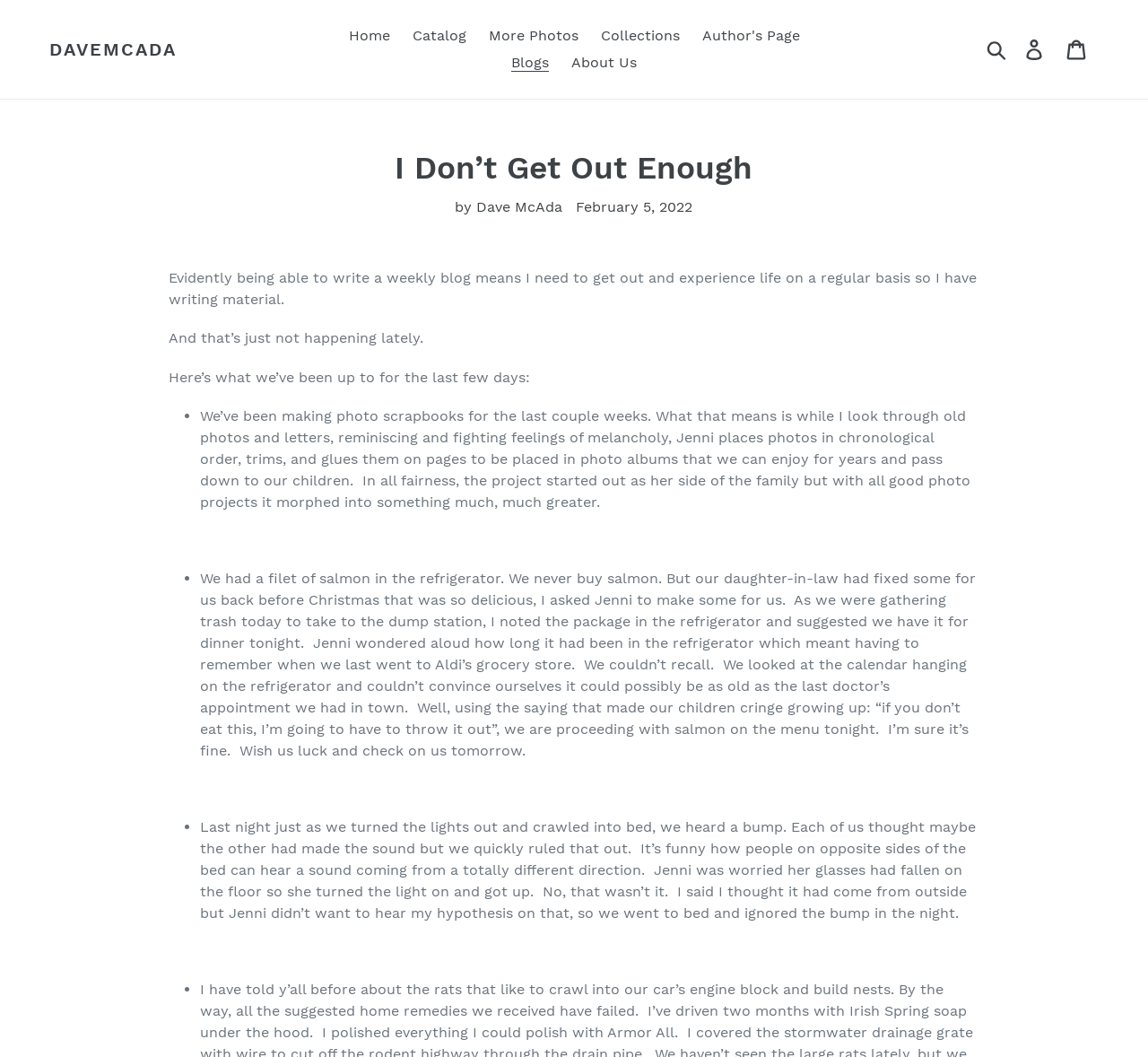What did the author and Jenni have for dinner?
Refer to the image and provide a one-word or short phrase answer.

Salmon